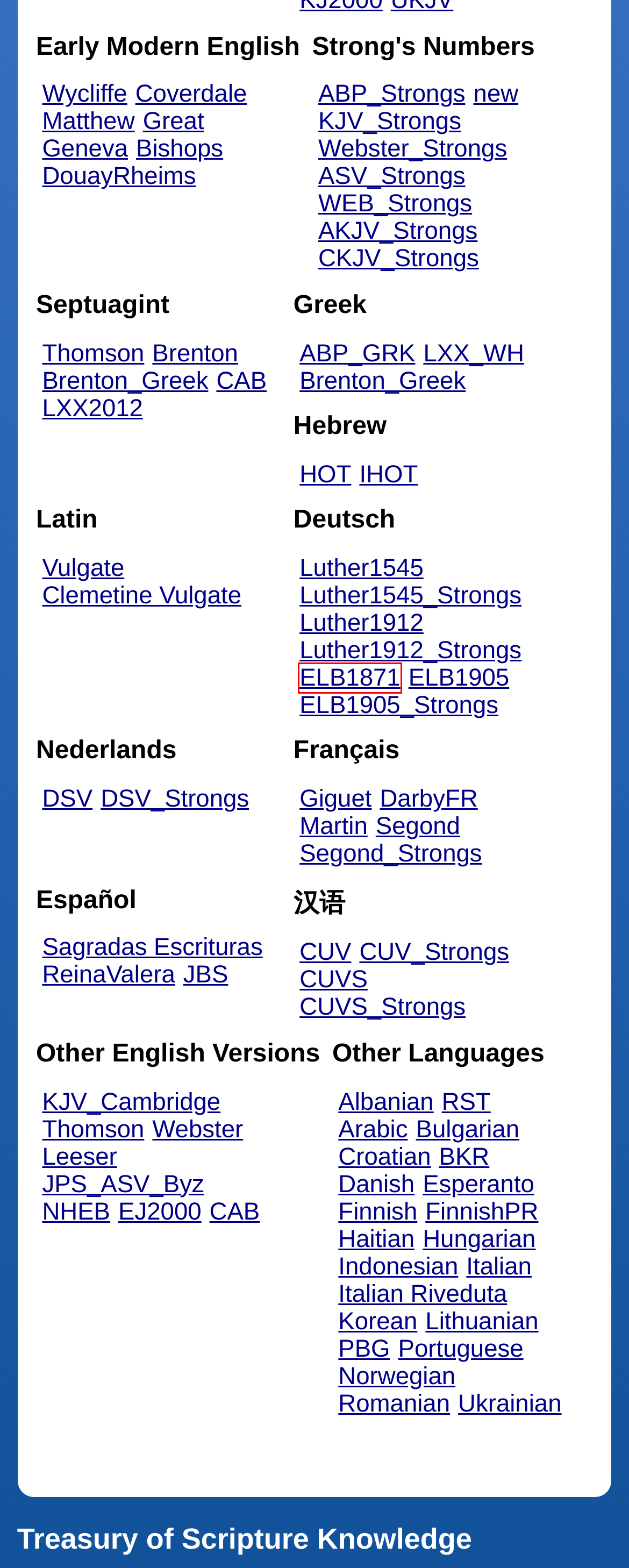You have received a screenshot of a webpage with a red bounding box indicating a UI element. Please determine the most fitting webpage description that matches the new webpage after clicking on the indicated element. The choices are:
A. Jeremiah 5-1 Chronicles
B. Jeremiah 5:1545
C. Jeremiah 5:2012-4
D. Jeremiah 5:2012-32
E. Jeremiah 5:1912
F. Study Bible Q&A
G. Jeremiah 5:1871
H. Jeremiah 5:1905

G